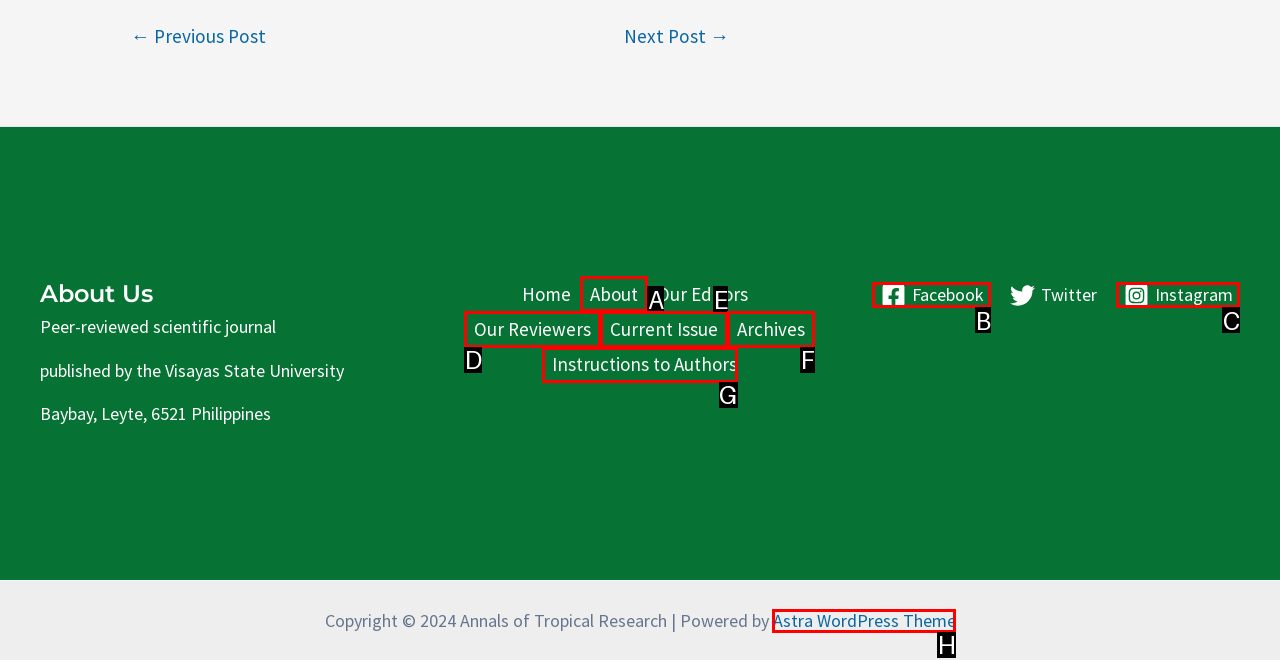Determine the letter of the element to click to accomplish this task: follow on Facebook. Respond with the letter.

B